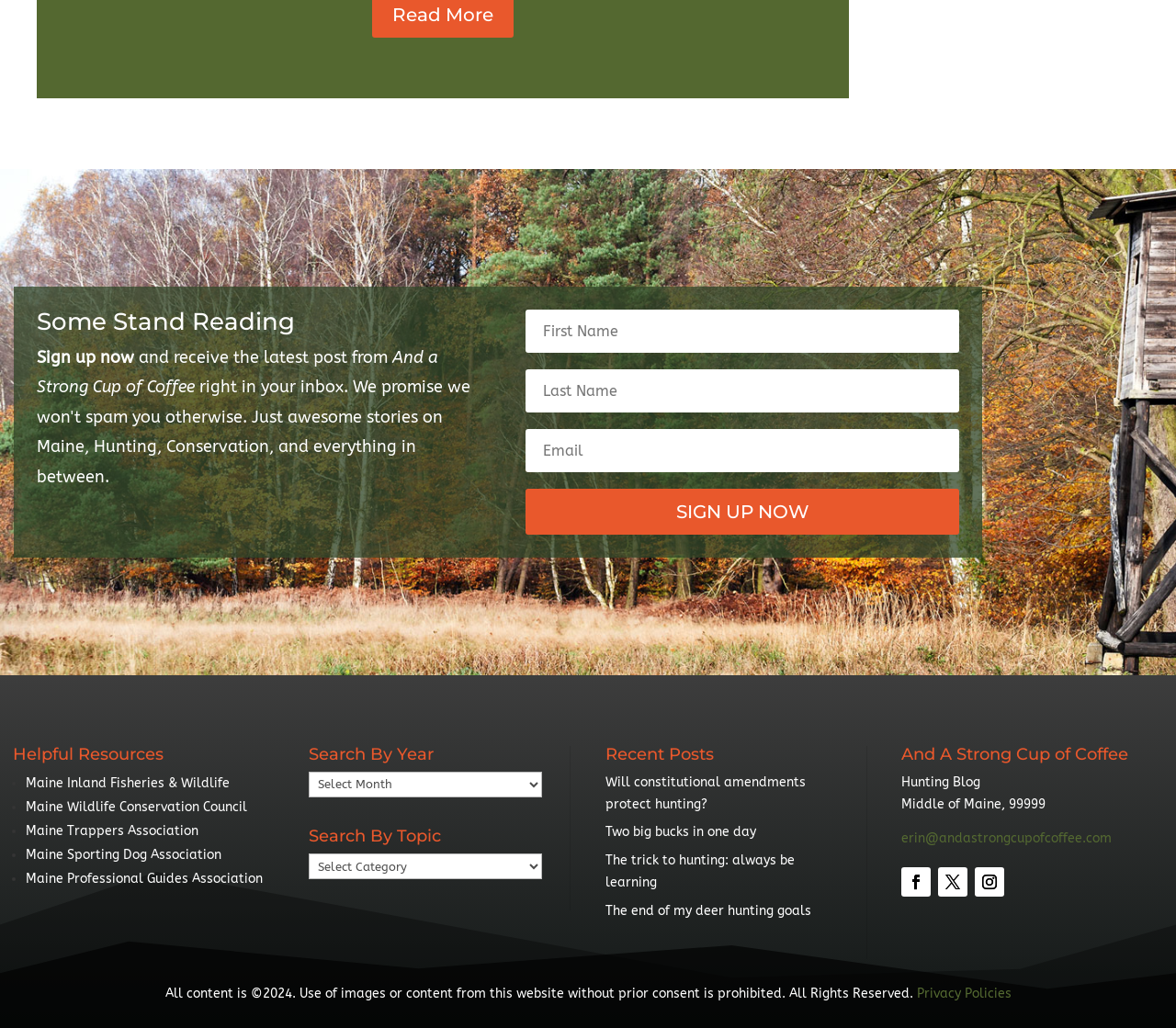Please identify the bounding box coordinates of the element I should click to complete this instruction: 'Contact via email'. The coordinates should be given as four float numbers between 0 and 1, like this: [left, top, right, bottom].

[0.767, 0.808, 0.945, 0.823]